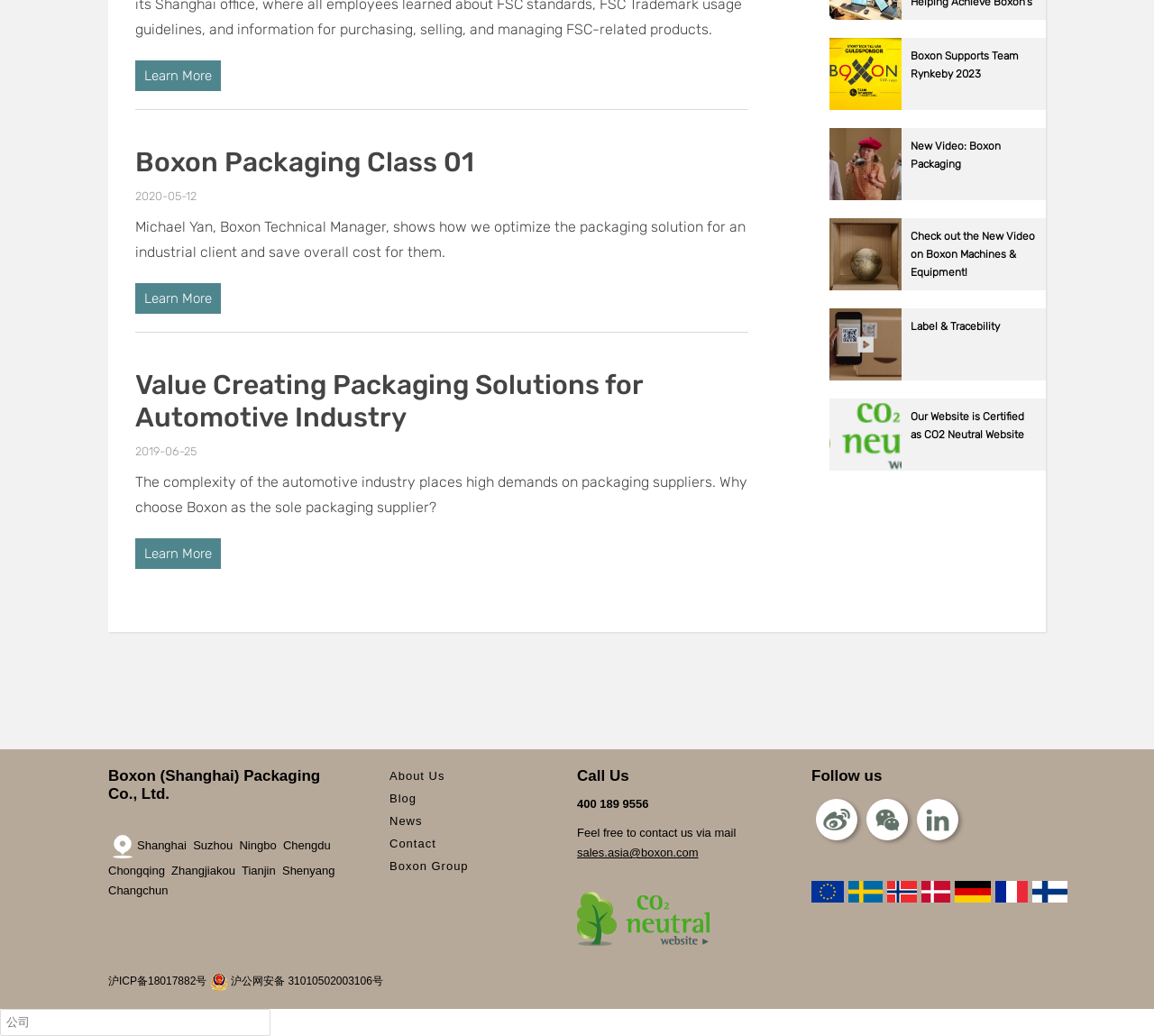Using the description "alt="Boxon Group"", locate and provide the bounding box of the UI element.

[0.703, 0.853, 0.735, 0.867]